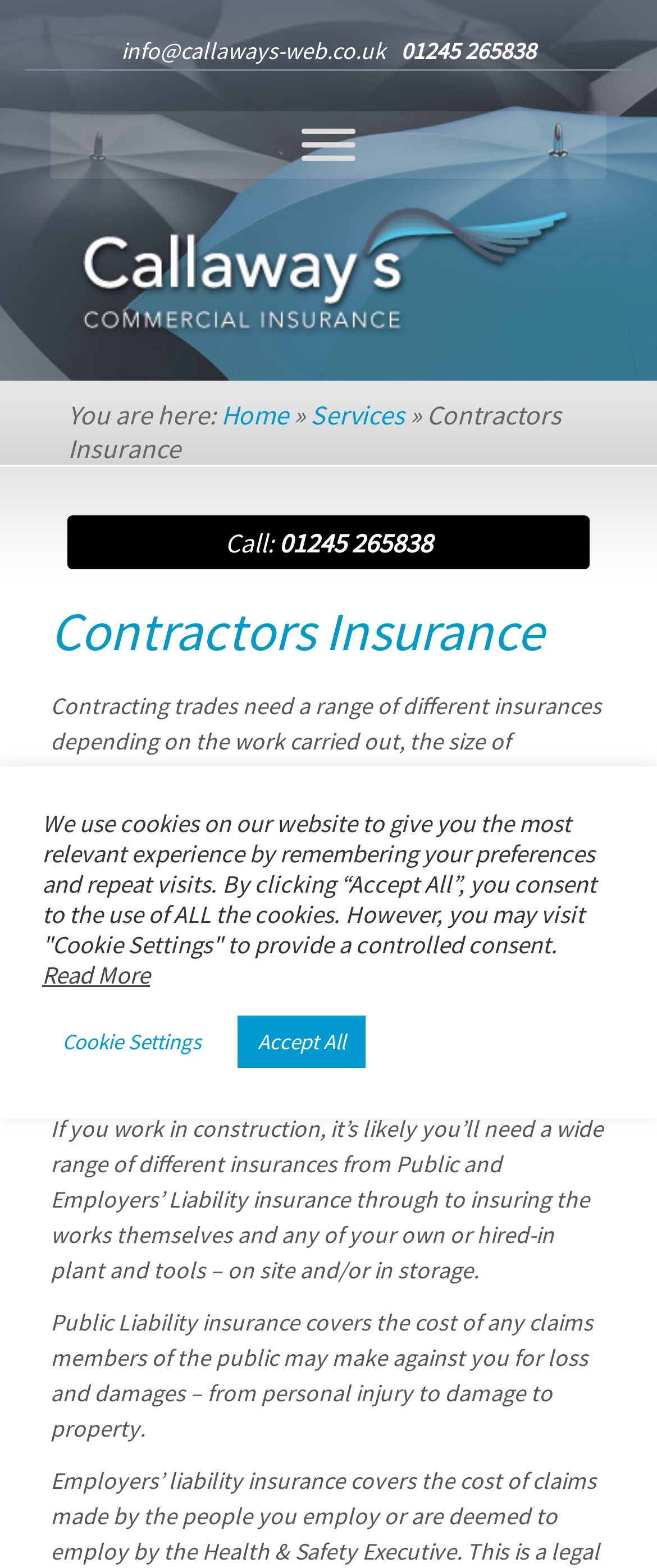Generate a thorough explanation of the webpage's elements.

The webpage is about Contractors Insurance, specifically highlighting the importance of various insurance types for contracting trades. At the top left, there is a link to "info@callaways-web.co.uk" and a phone number "01245 0265838" next to it. Below these, there is a toggle menu button. 

On the top right, there is a horizontal navigation menu with links to "Home" and "Services". Below this menu, the main content begins with a heading "Contractors Insurance" followed by a brief description of how individual account handlers can help arrange cover for a wide range of firms depending on their own particular requirements. 

The main content is divided into three paragraphs. The first paragraph explains the need for different insurances depending on the work carried out, company size, and ownership of plant and tools. The second paragraph highlights the importance of insurances for construction workers, including Public and Employers' Liability insurance. The third paragraph specifically explains what Public Liability insurance covers.

At the bottom of the page, there is a notice about the use of cookies on the website, with options to "Accept All" or visit "Cookie Settings" to provide controlled consent.